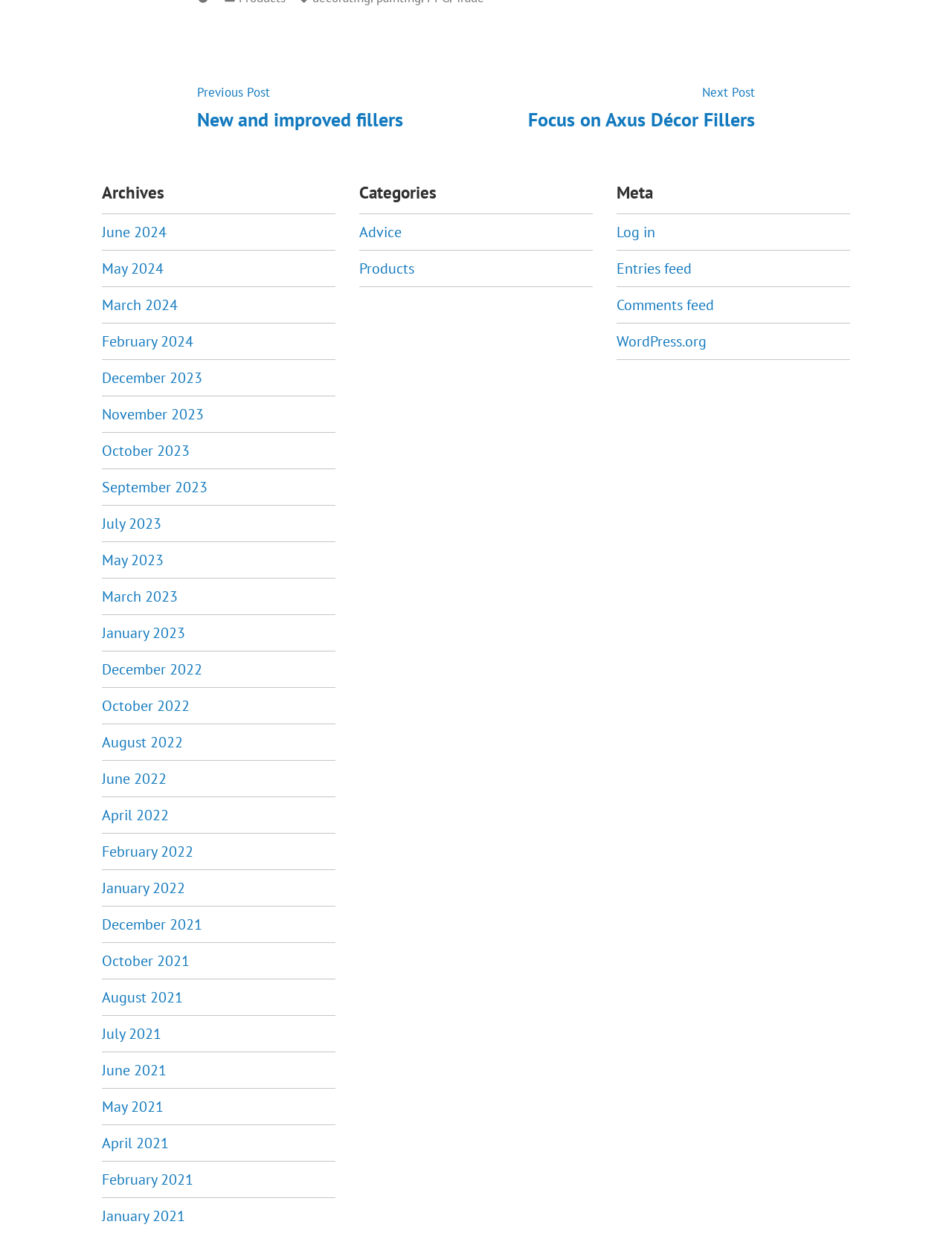How can users log in to this website?
Based on the visual information, provide a detailed and comprehensive answer.

Users can log in to this website by clicking on the 'Log in' link, which is located under the 'Meta' heading.